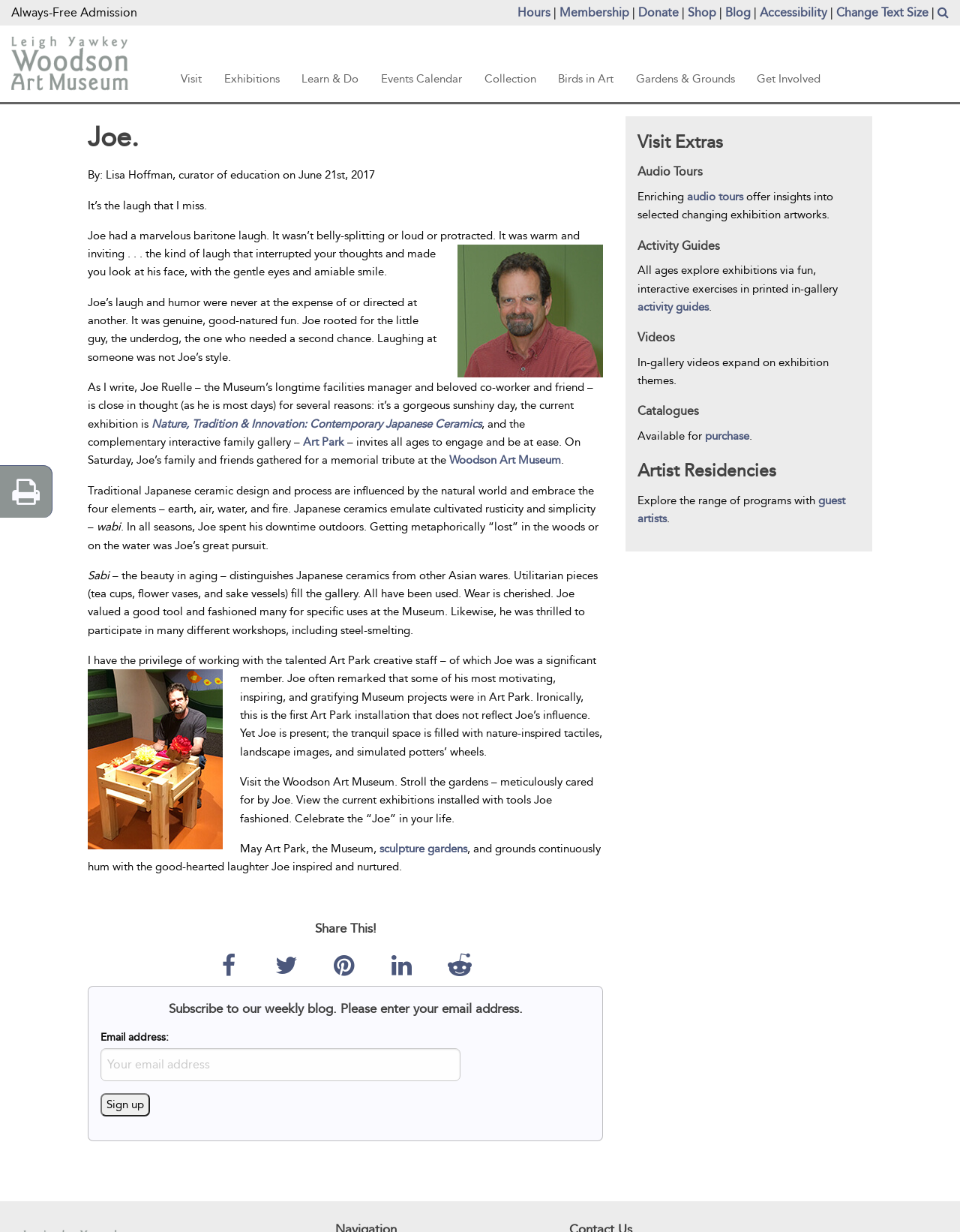Identify the bounding box coordinates for the element you need to click to achieve the following task: "Click the 'Donate' link". Provide the bounding box coordinates as four float numbers between 0 and 1, in the form [left, top, right, bottom].

[0.665, 0.004, 0.707, 0.016]